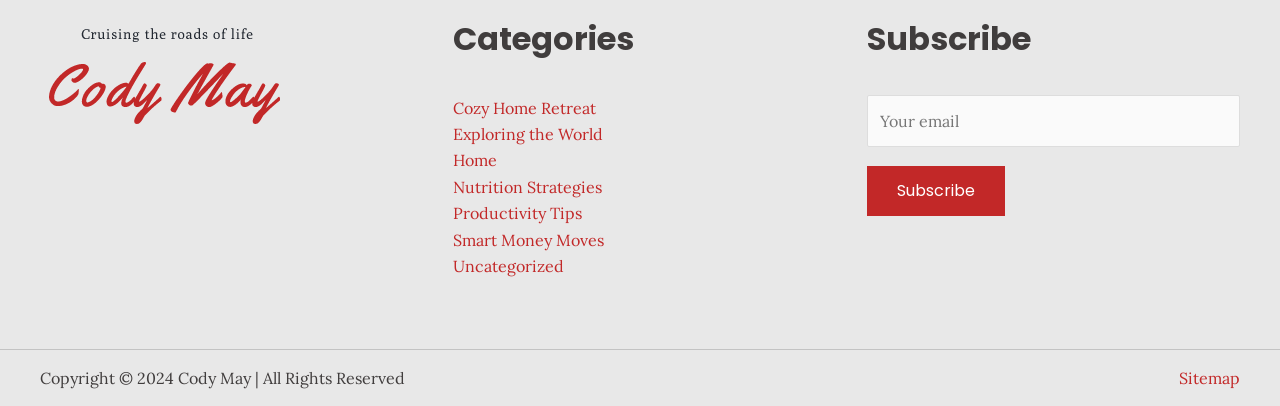Locate the bounding box coordinates of the item that should be clicked to fulfill the instruction: "Click on the 'Cozy Home Retreat' category".

[0.354, 0.241, 0.466, 0.29]